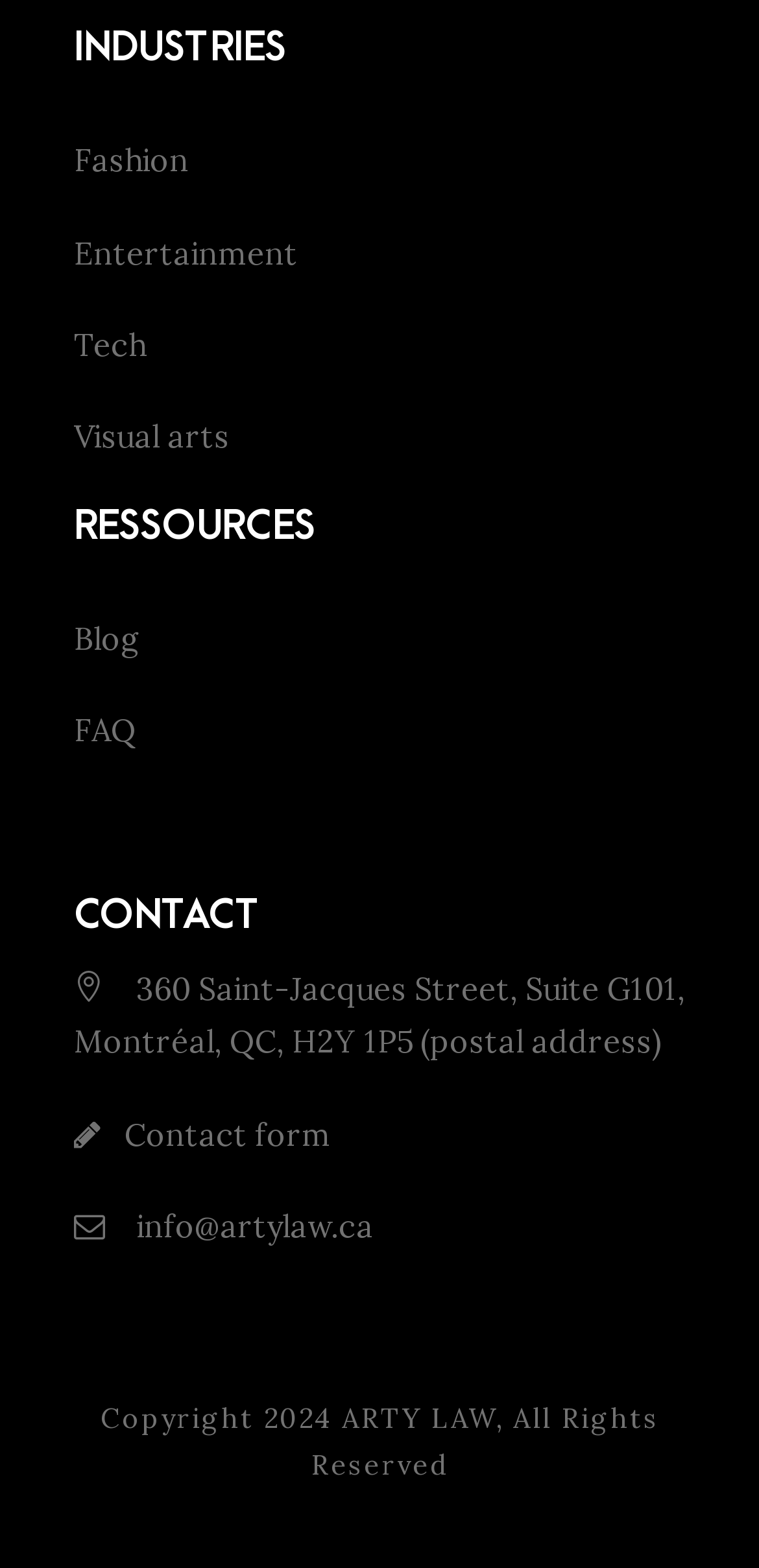Please give a short response to the question using one word or a phrase:
What type of resources are available on the website?

Blog, FAQ